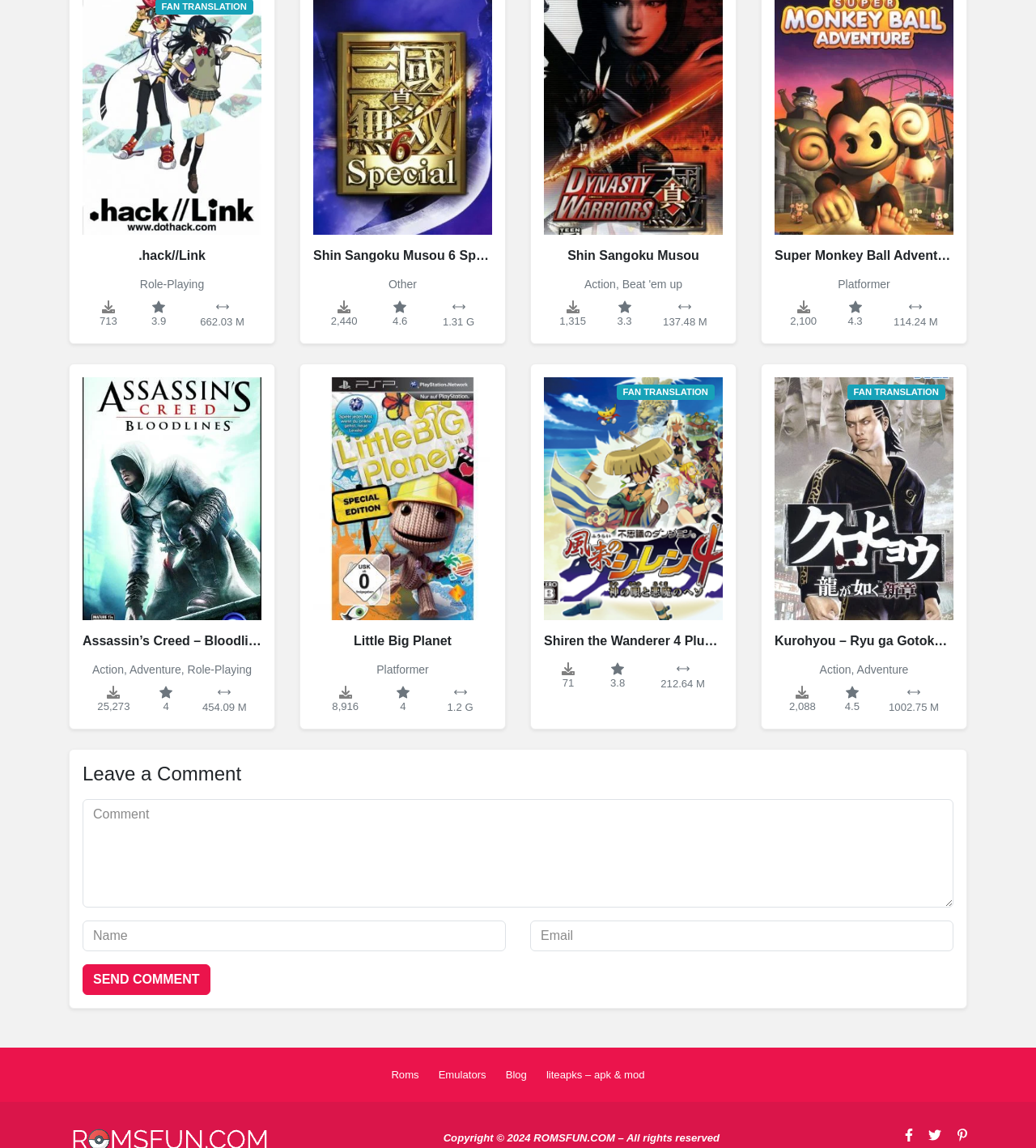What is the size of Little Big Planet?
Respond with a short answer, either a single word or a phrase, based on the image.

1.2 G